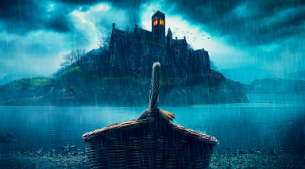Provide an extensive narrative of what is shown in the image.

The image captures a hauntingly picturesque scene of a wicker basket resting on the edge of a tranquil body of water, set against a dramatic backdrop of a mysterious castle. The castle, perched on a rocky cliff, exudes an eerie beauty with its towering spires and a glowing light emanating from one of the windows. Dark clouds loom overhead, hinting at an impending storm, while the rain creates a shimmering curtain, adding to the atmosphere of suspense. This captivating composition evokes a sense of adventure and intrigue, inviting viewers to ponder the stories that unfold in such a mystical setting. The image aligns with themes often explored in narratives like "The Baby in the Basket," suggesting a connection to dramatic tales of family and the complexity of human emotions.